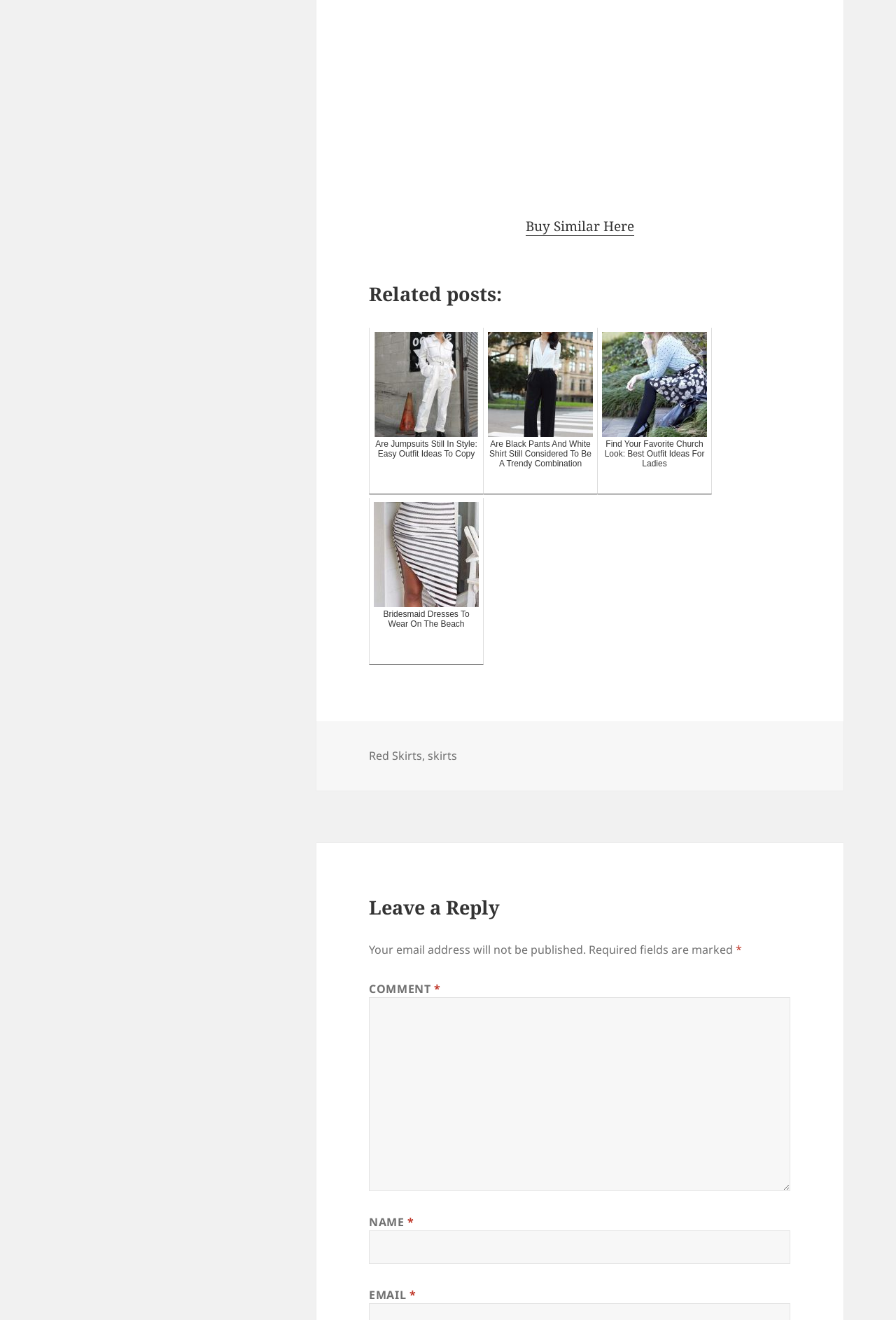Answer this question using a single word or a brief phrase:
What is the category of the 'Red Skirts' link?

Skirts